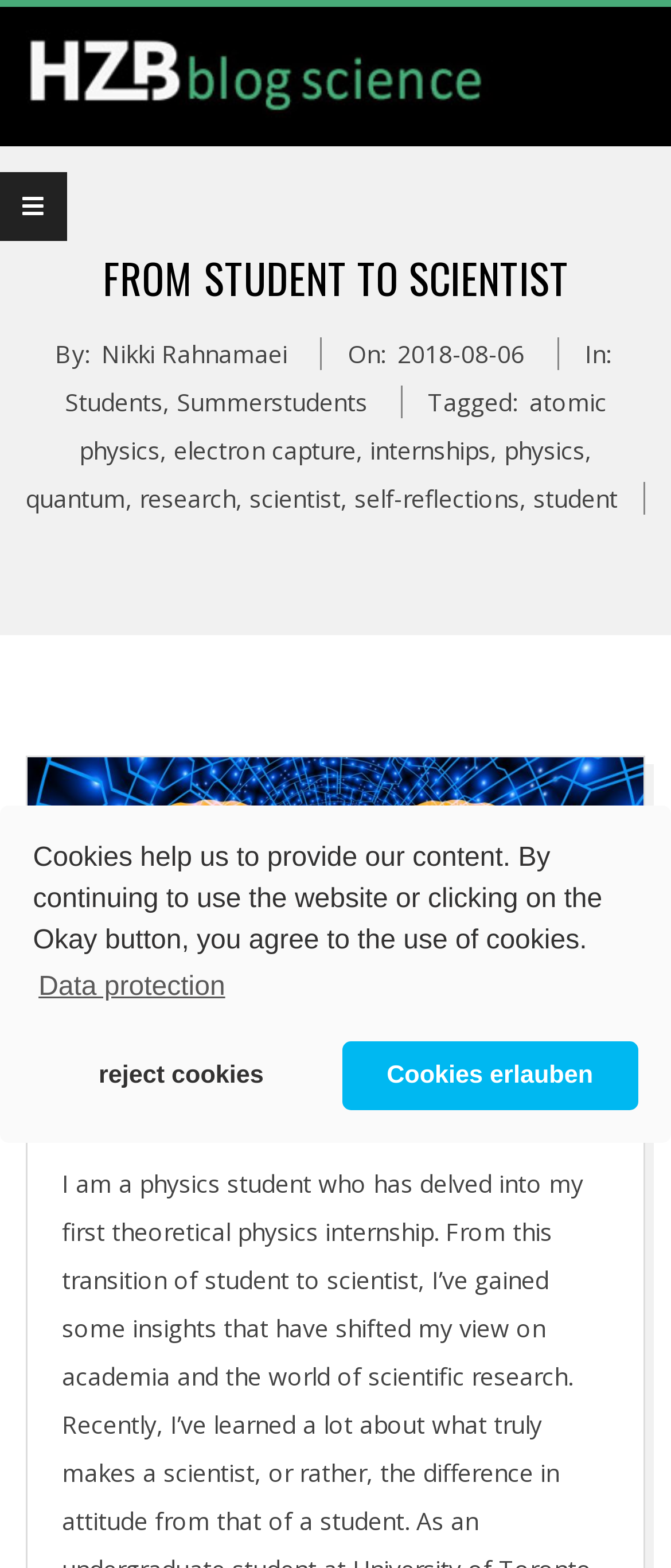Determine the bounding box coordinates of the element that should be clicked to execute the following command: "Click the 'learn more about cookies' button".

[0.049, 0.614, 0.344, 0.647]